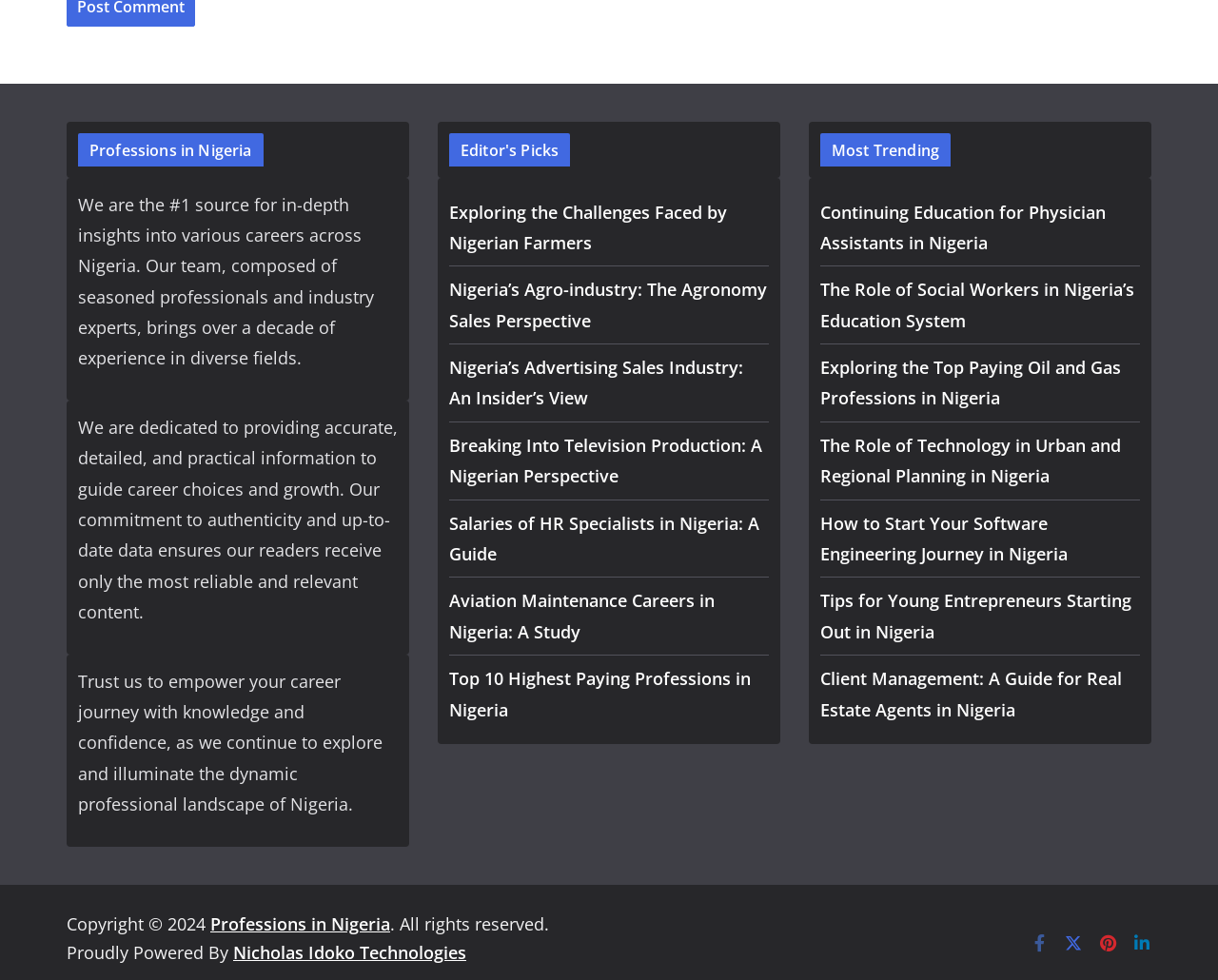Locate the bounding box coordinates of the clickable region necessary to complete the following instruction: "Read about 'Top 10 Highest Paying Professions in Nigeria'". Provide the coordinates in the format of four float numbers between 0 and 1, i.e., [left, top, right, bottom].

[0.369, 0.681, 0.616, 0.736]